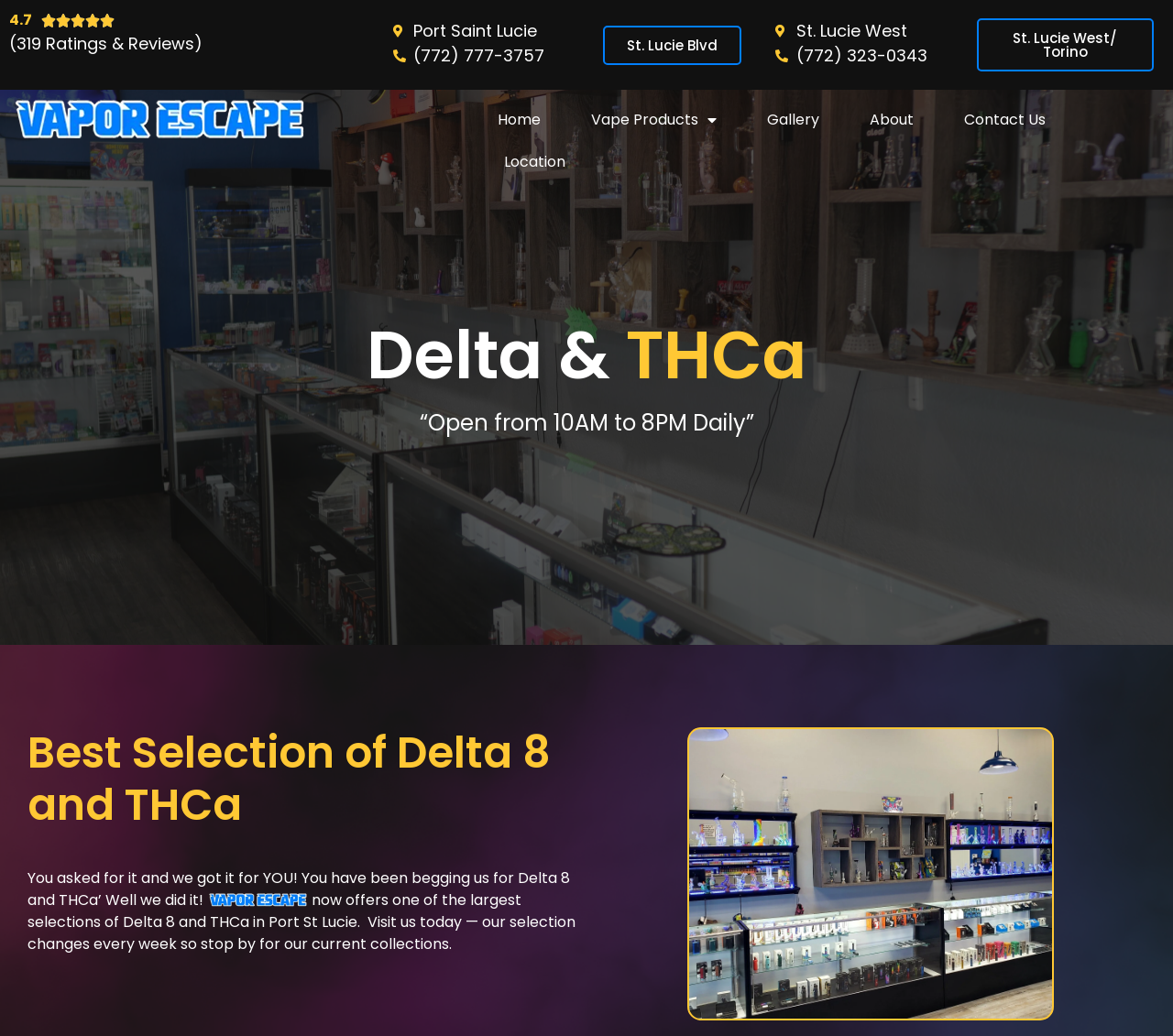What is the rating of this Vapor Escape?
Please answer the question with as much detail as possible using the screenshot.

The rating is mentioned at the top of the webpage, with a '4.7' rating and '5/5' stars, indicating a high customer satisfaction.